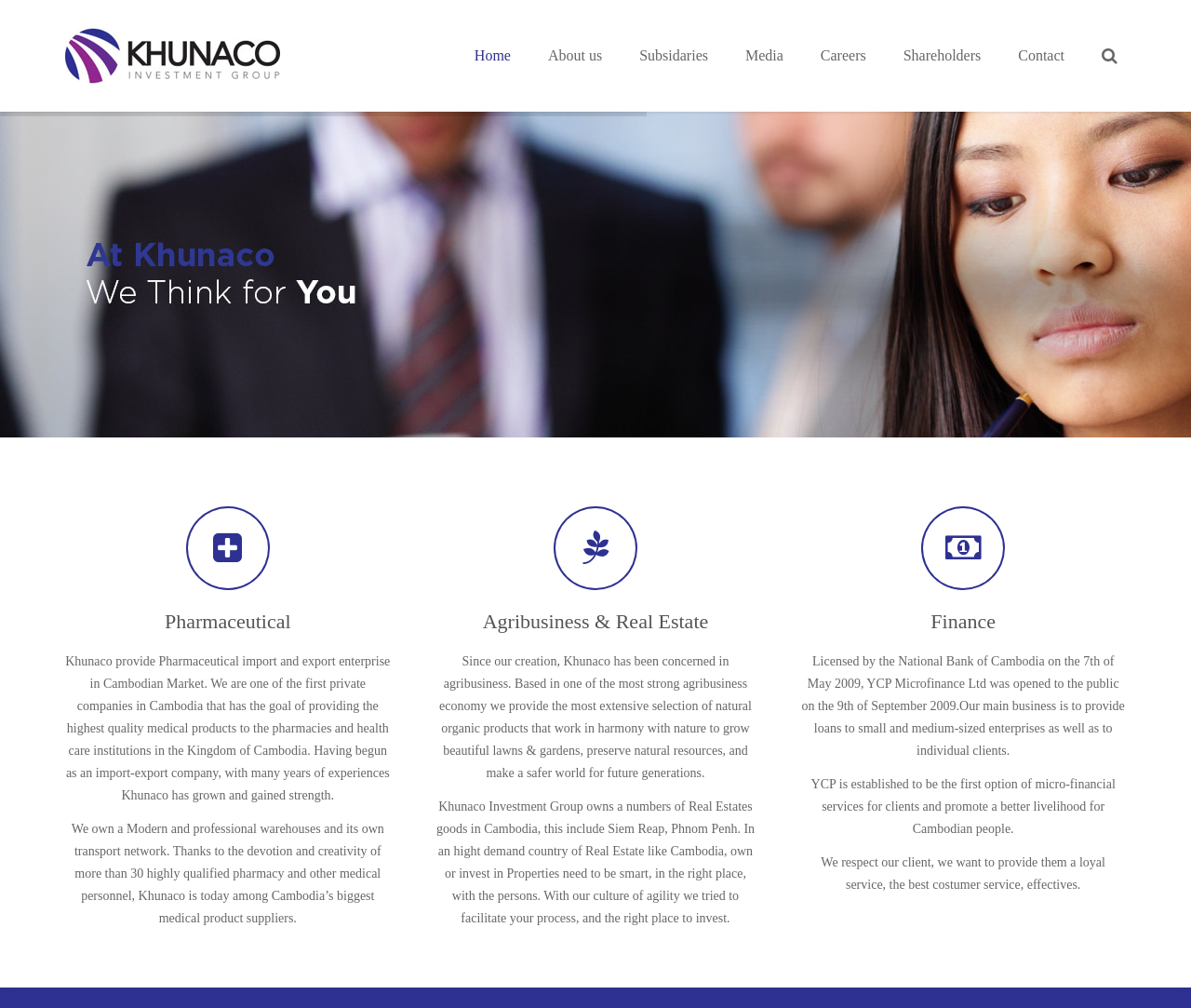Determine the bounding box coordinates of the element that should be clicked to execute the following command: "View Pharmaceutical".

[0.055, 0.502, 0.328, 0.645]